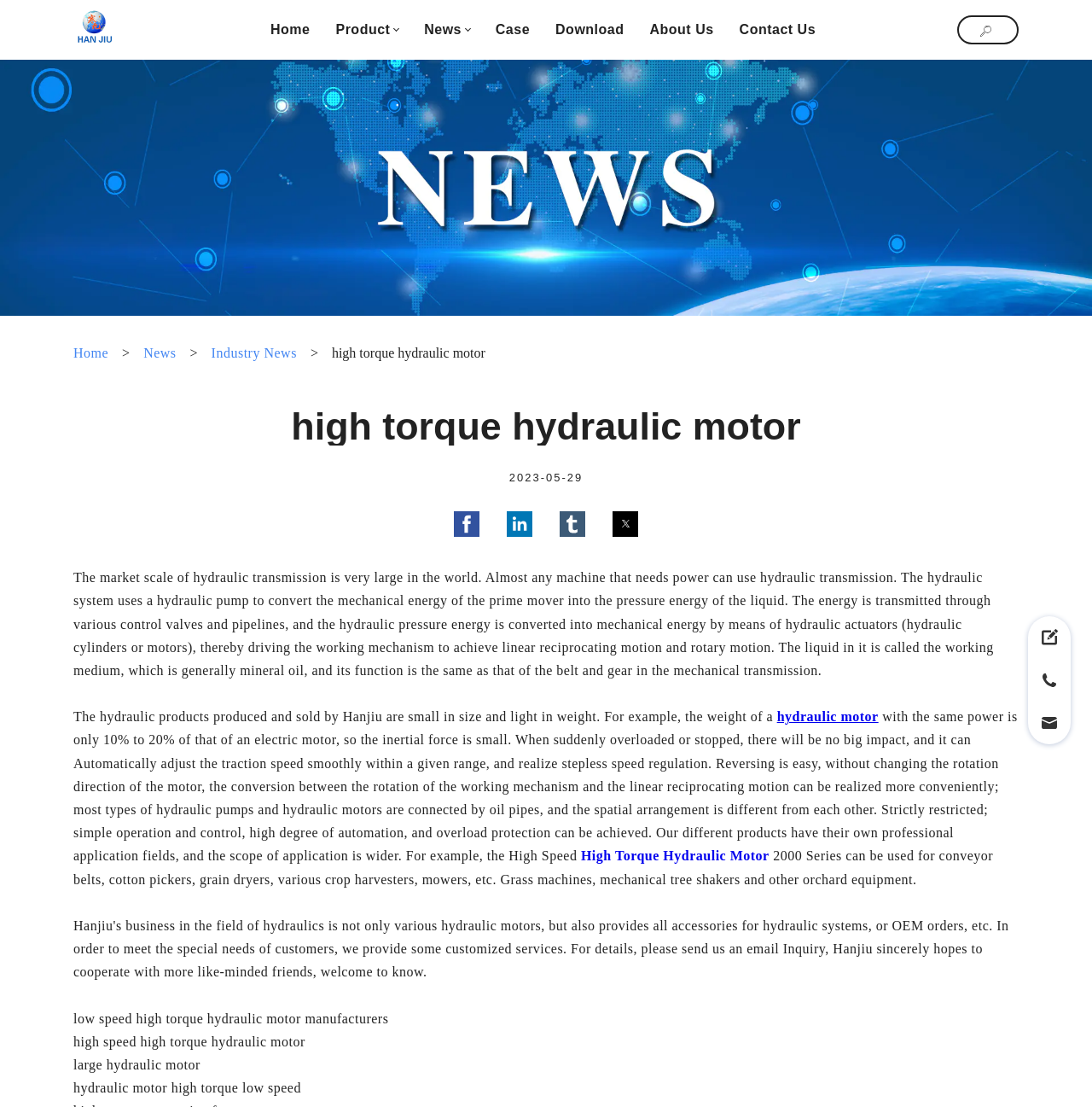Please find the bounding box coordinates of the clickable region needed to complete the following instruction: "Click the Home link". The bounding box coordinates must consist of four float numbers between 0 and 1, i.e., [left, top, right, bottom].

[0.248, 0.017, 0.284, 0.037]